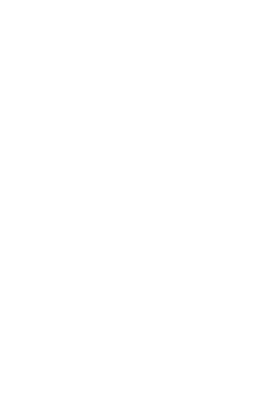Answer the question below in one word or phrase:
What topic does the podcast likely discuss?

Financial topics